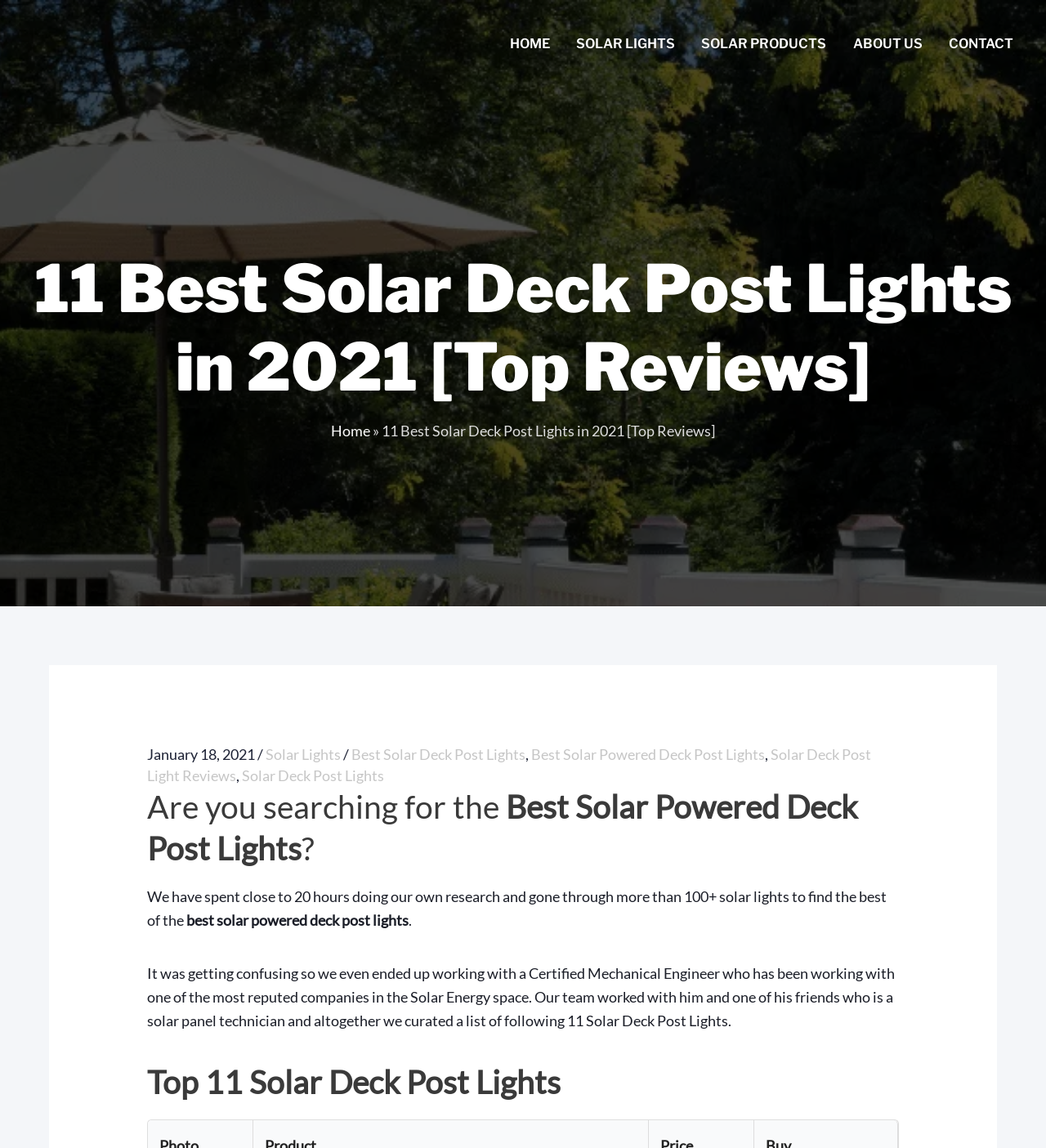Please analyze the image and provide a thorough answer to the question:
What is the purpose of the webpage?

The webpage's content, including the links 'HOME', 'SOLAR LIGHTS', 'SOLAR PRODUCTS', and 'ABOUT US', suggests that this webpage is part of a larger website that provides product reviews and buying guides for solar-related products, including solar deck post lights.